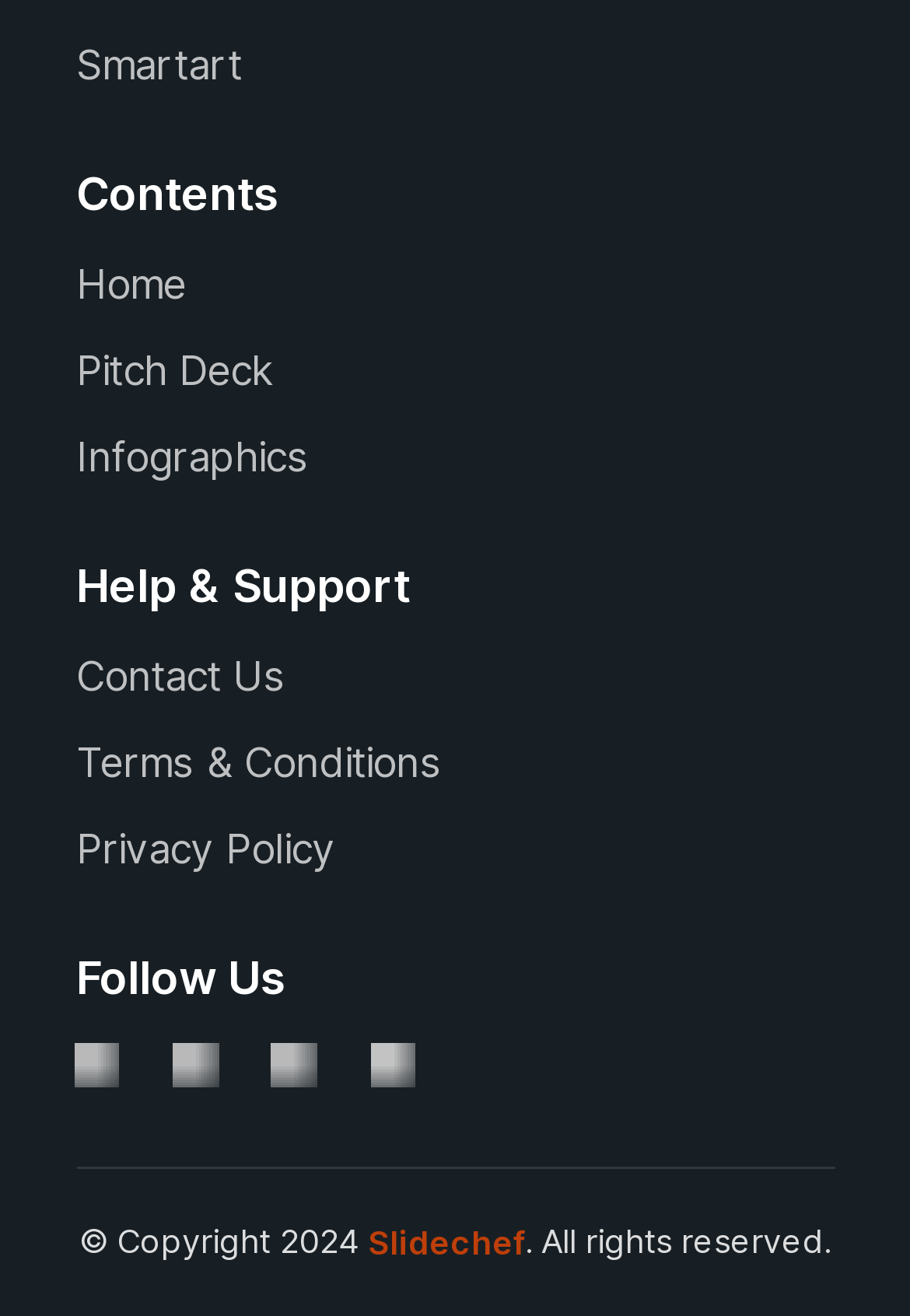What are the social media platforms available?
From the image, respond using a single word or phrase.

Facebook, Youtube, Instagram, Pinterest